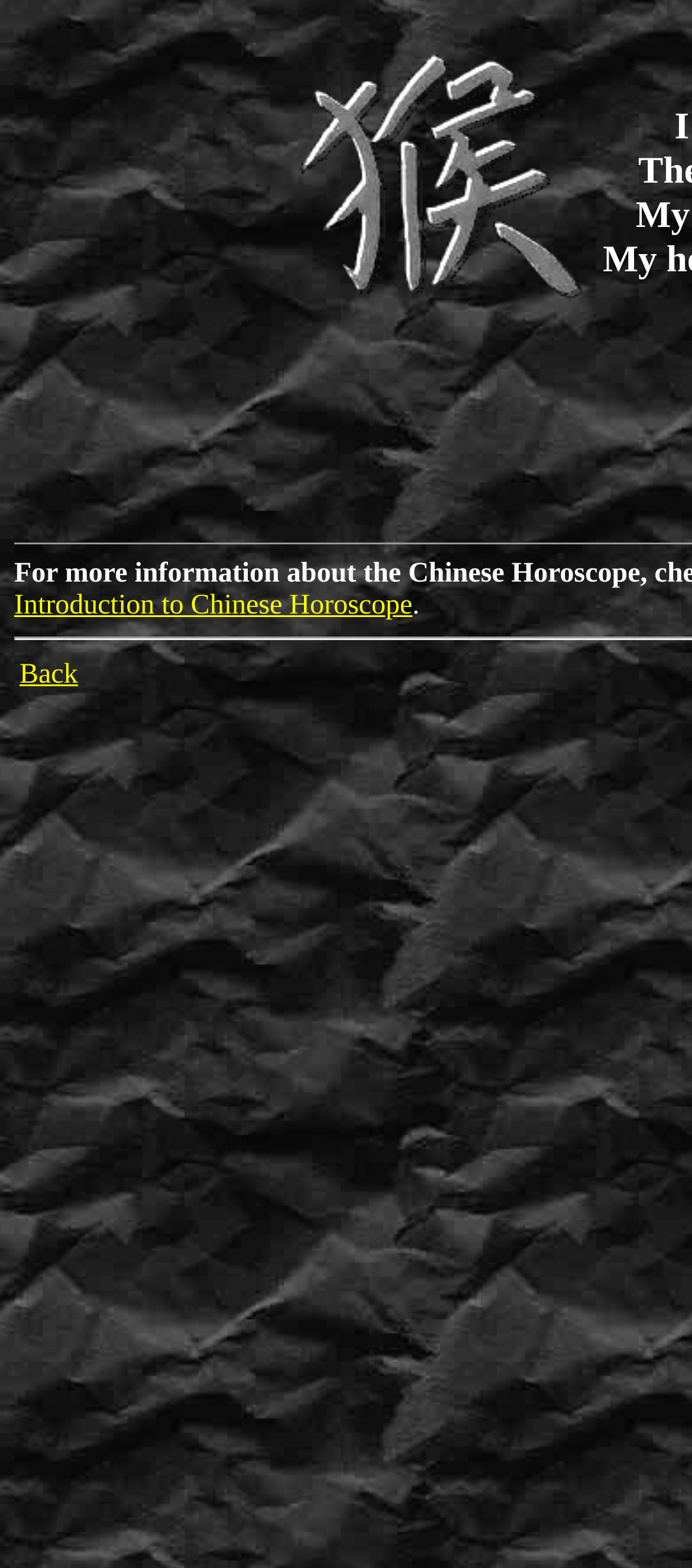Given the element description: "Introduction to Chinese Horoscope", predict the bounding box coordinates of the UI element it refers to, using four float numbers between 0 and 1, i.e., [left, top, right, bottom].

[0.021, 0.545, 0.596, 0.564]